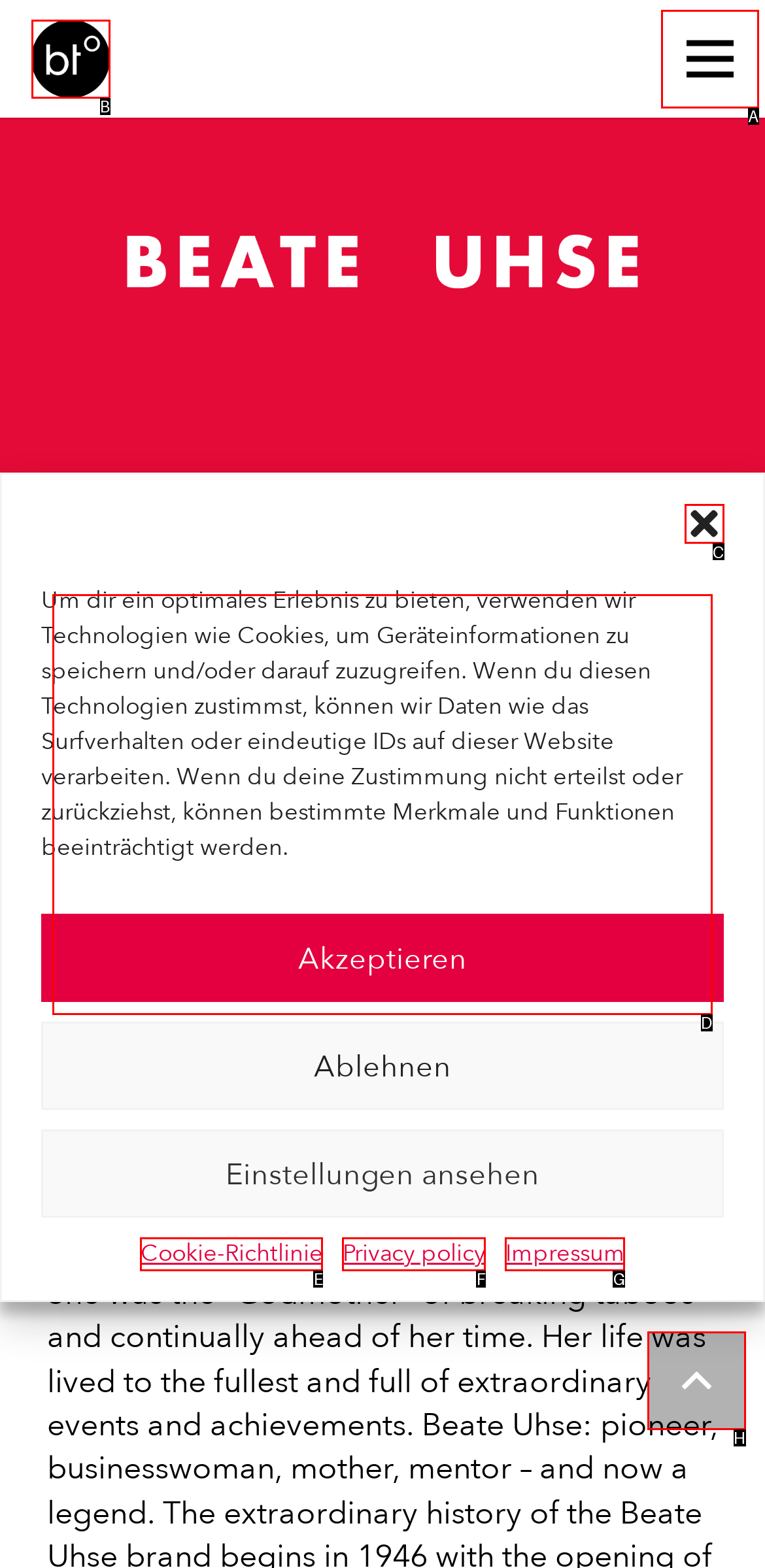Which HTML element should be clicked to complete the following task: Enter your name?
Answer with the letter corresponding to the correct choice.

None